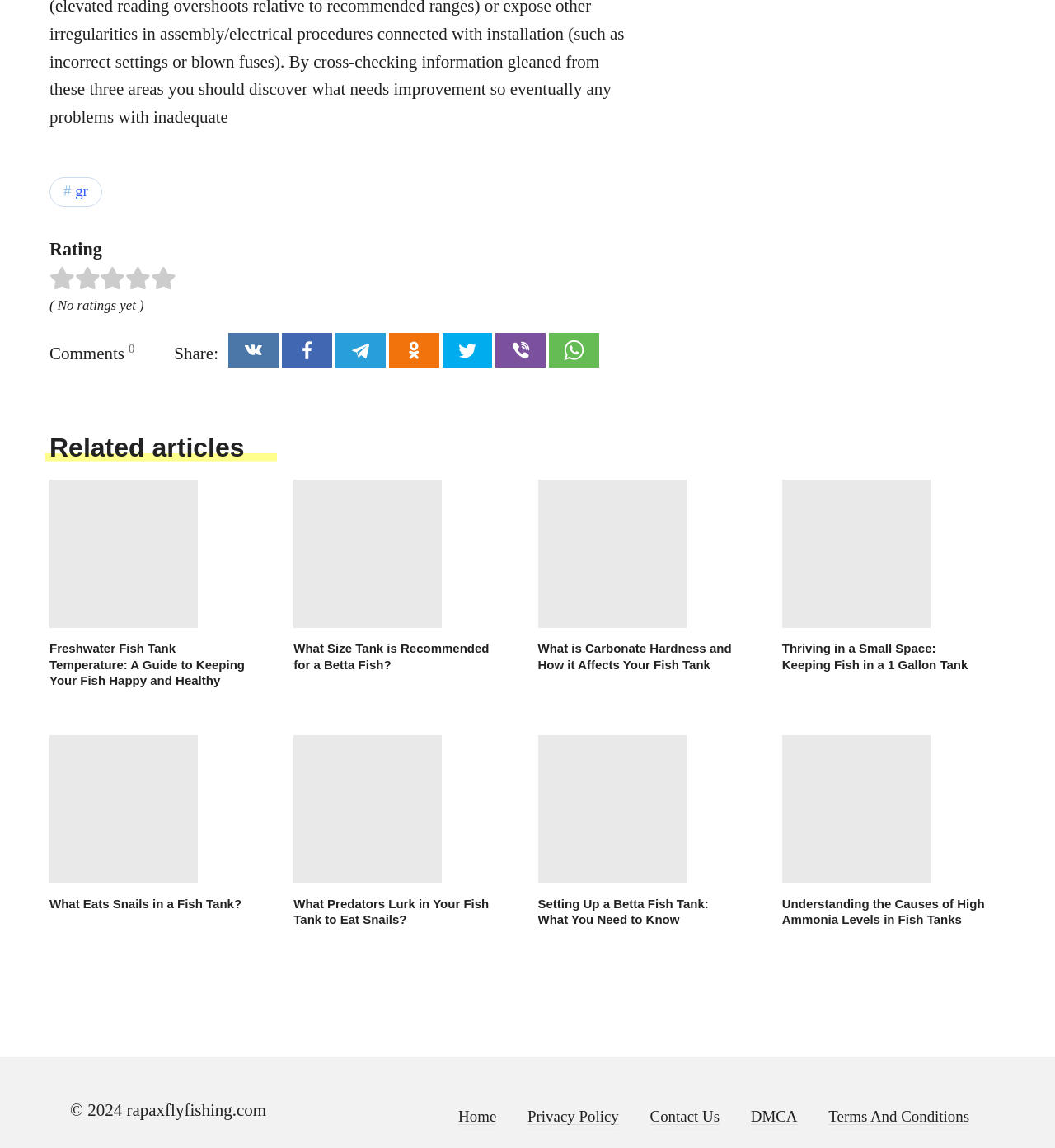Locate the bounding box coordinates of the element that needs to be clicked to carry out the instruction: "View the 'What Size Tank is Recommended for a Betta Fish?' article". The coordinates should be given as four float numbers ranging from 0 to 1, i.e., [left, top, right, bottom].

[0.278, 0.418, 0.471, 0.586]